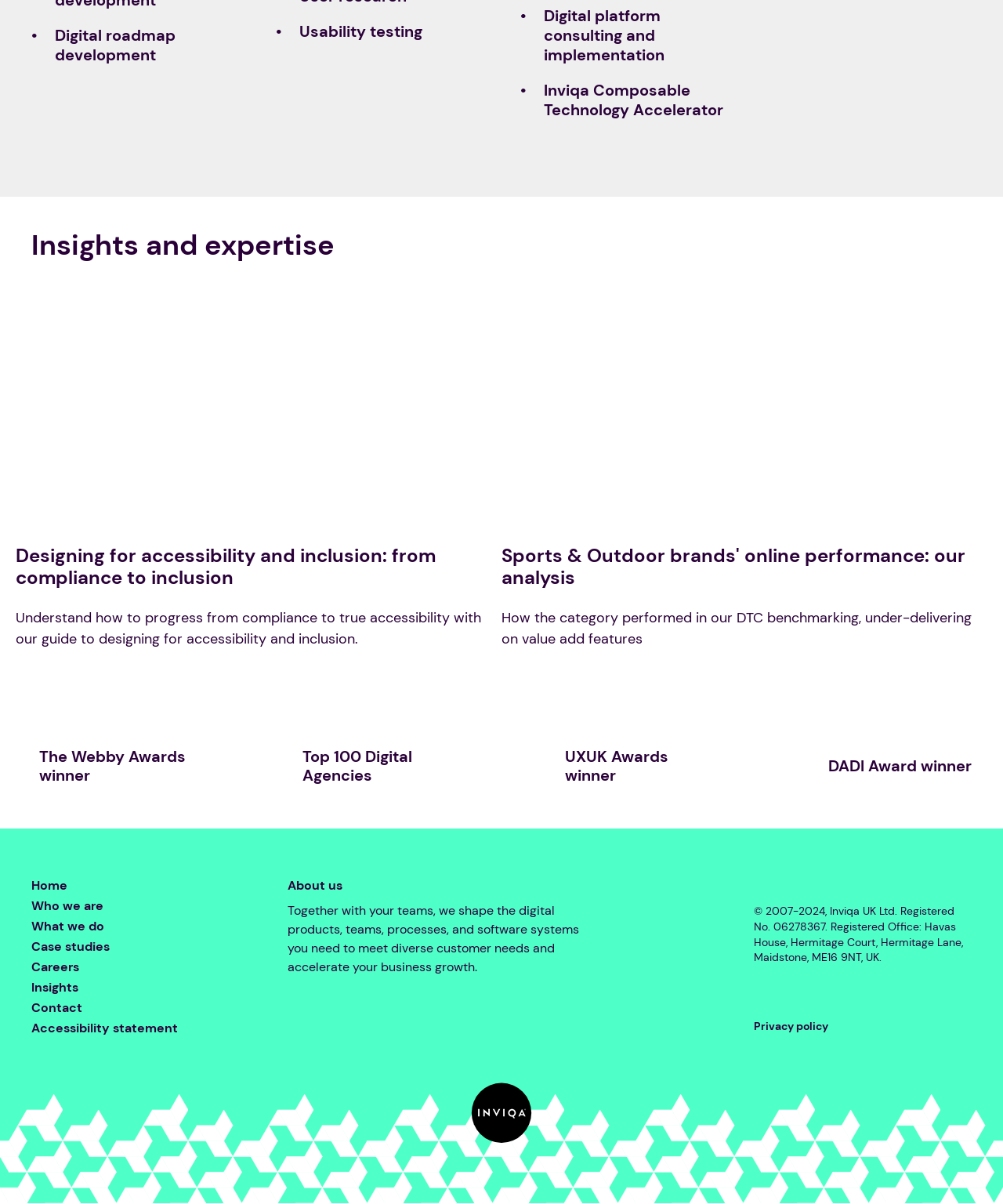Please provide a one-word or short phrase answer to the question:
What is the topic of the first article?

Accessibility and inclusion